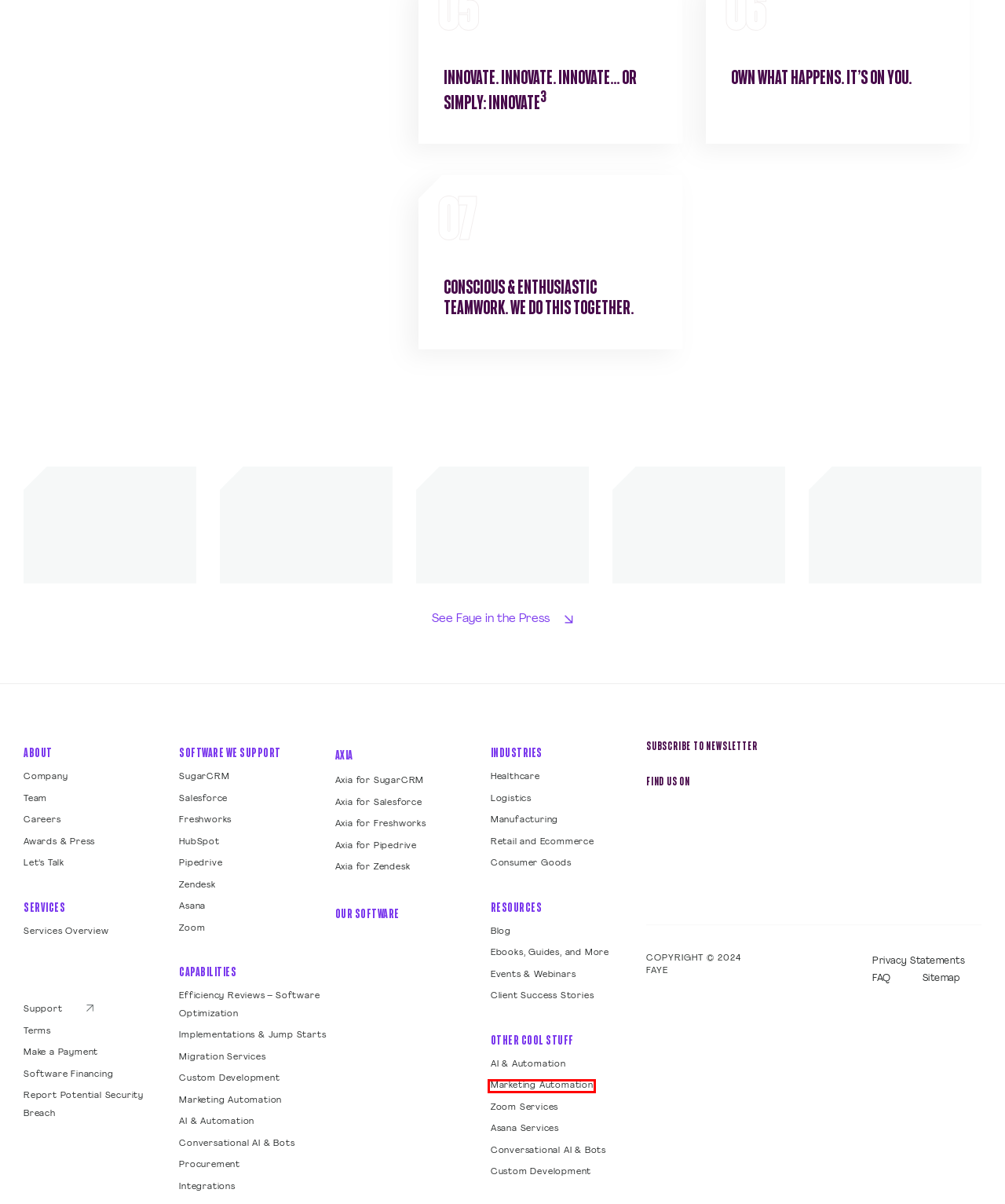You are given a screenshot of a webpage with a red rectangle bounding box around a UI element. Select the webpage description that best matches the new webpage after clicking the element in the bounding box. Here are the candidates:
A. Integrations - Faye
B. Manufacturing | Industries | Faye
C. Migration Services - Faye
D. HubSpot | Capabilities | Faye
E. Make a Payment | Faye
F. Axia for Freshworks - Faye
G. Marketing Automation - Faye
H. AI, Automation, and Analytics - Faye

G